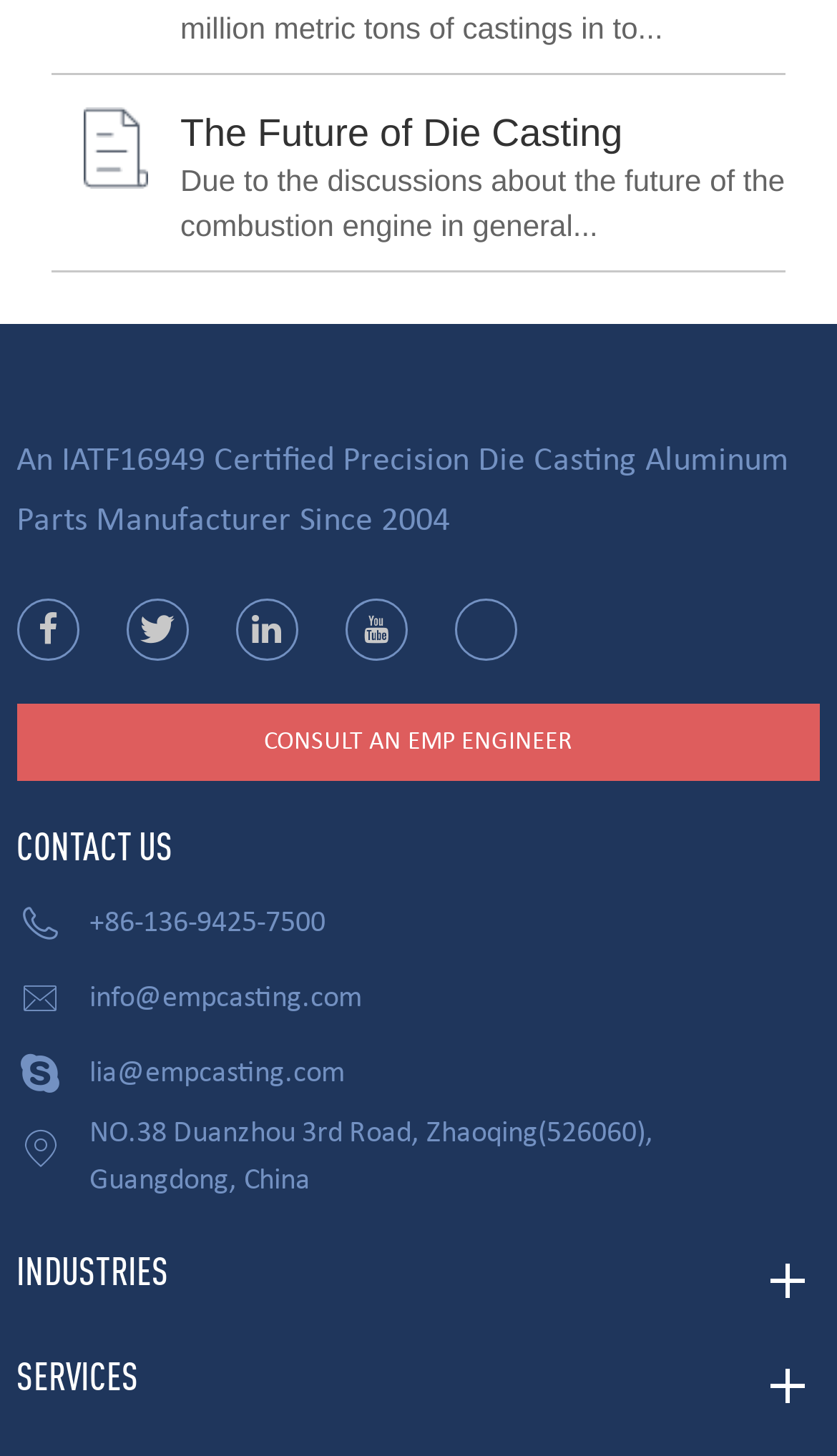Please provide the bounding box coordinates for the element that needs to be clicked to perform the instruction: "Email info@empcasting.com". The coordinates must consist of four float numbers between 0 and 1, formatted as [left, top, right, bottom].

[0.107, 0.66, 0.954, 0.712]